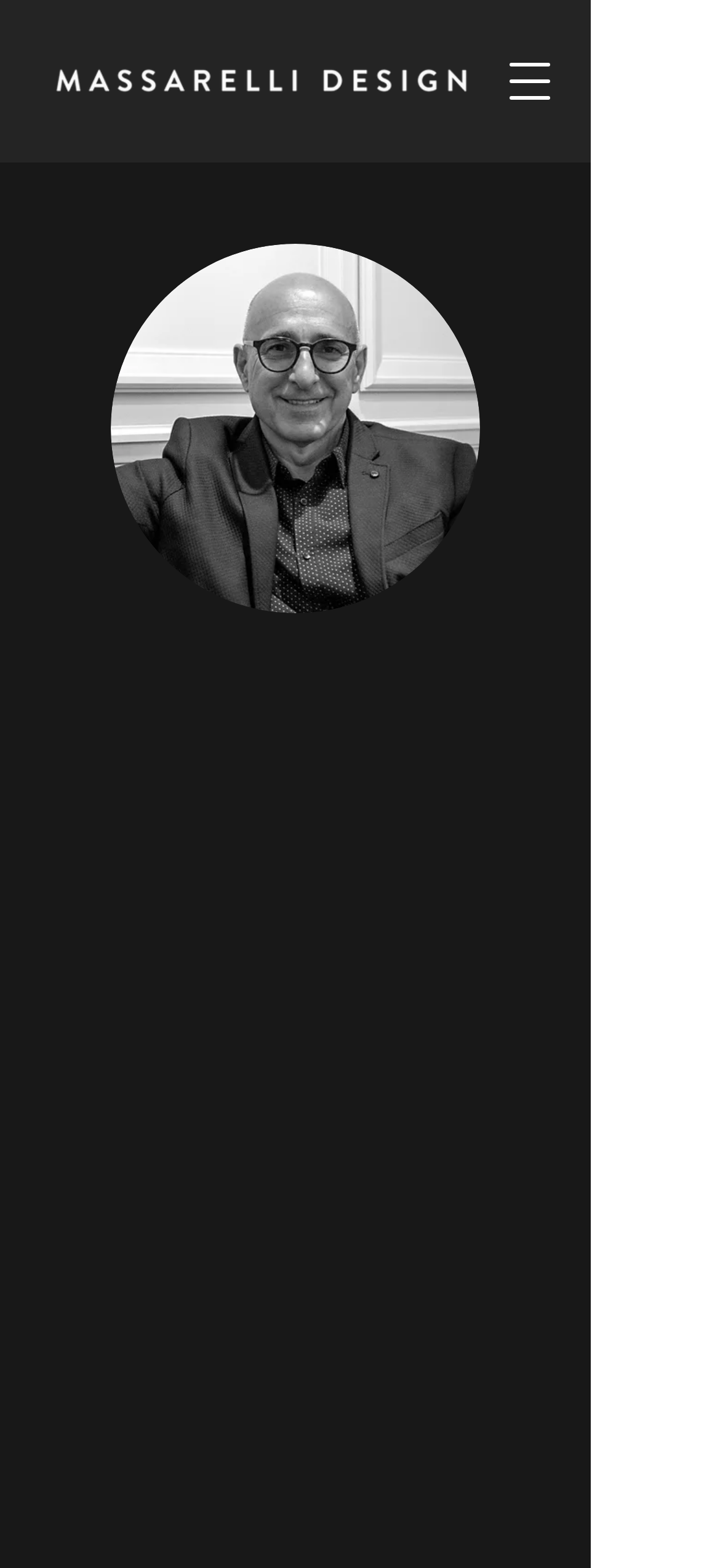What is the talent of Antonio Massarelli?
Please provide a comprehensive answer to the question based on the webpage screenshot.

The text describes Antonio Massarelli as using 'the power of design - and his talent for freehand sketching - to transform even the simplest spaces into stunning environments', indicating that his talent is freehand sketching.